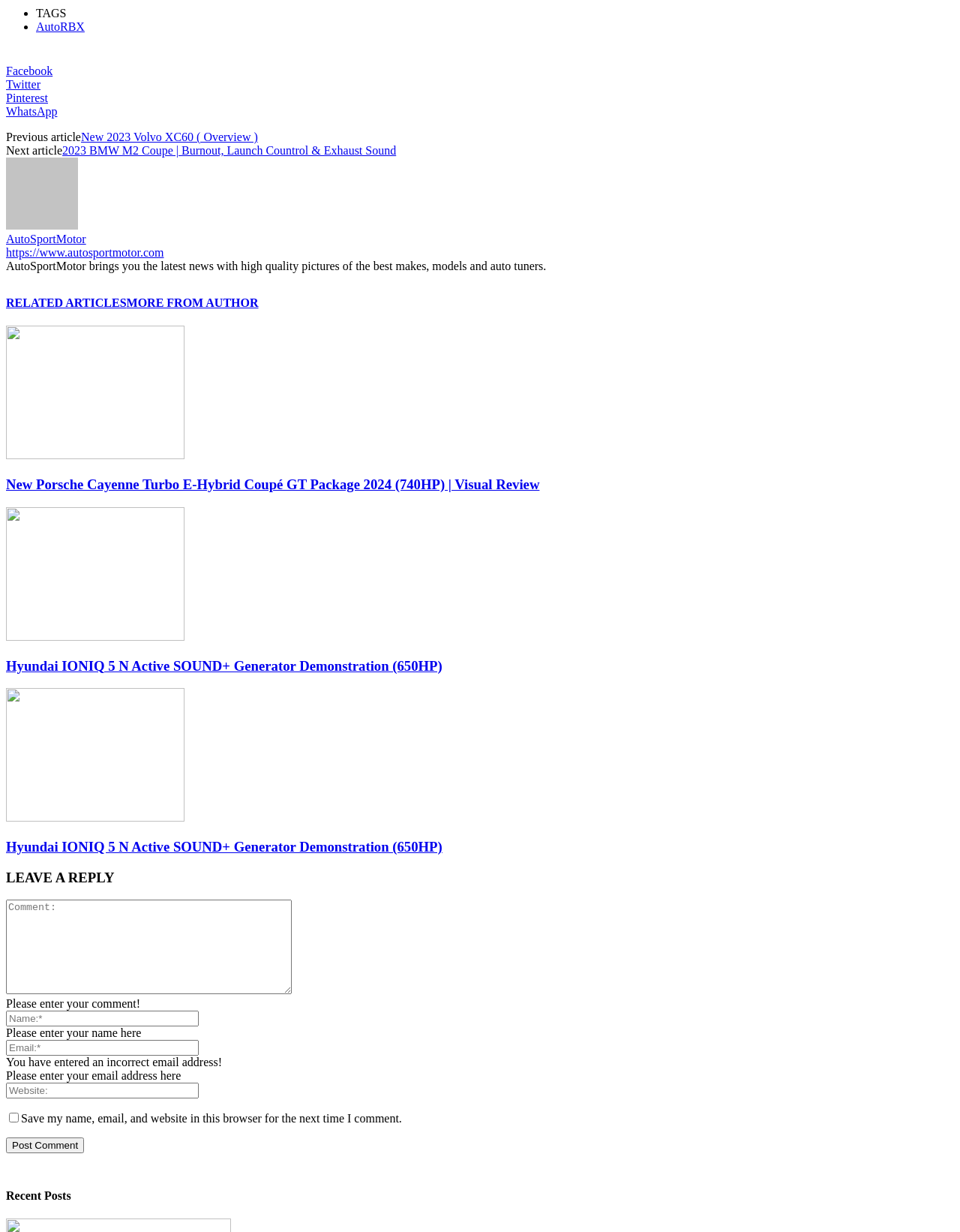Given the element description "Pinterest", identify the bounding box of the corresponding UI element.

[0.006, 0.074, 0.994, 0.085]